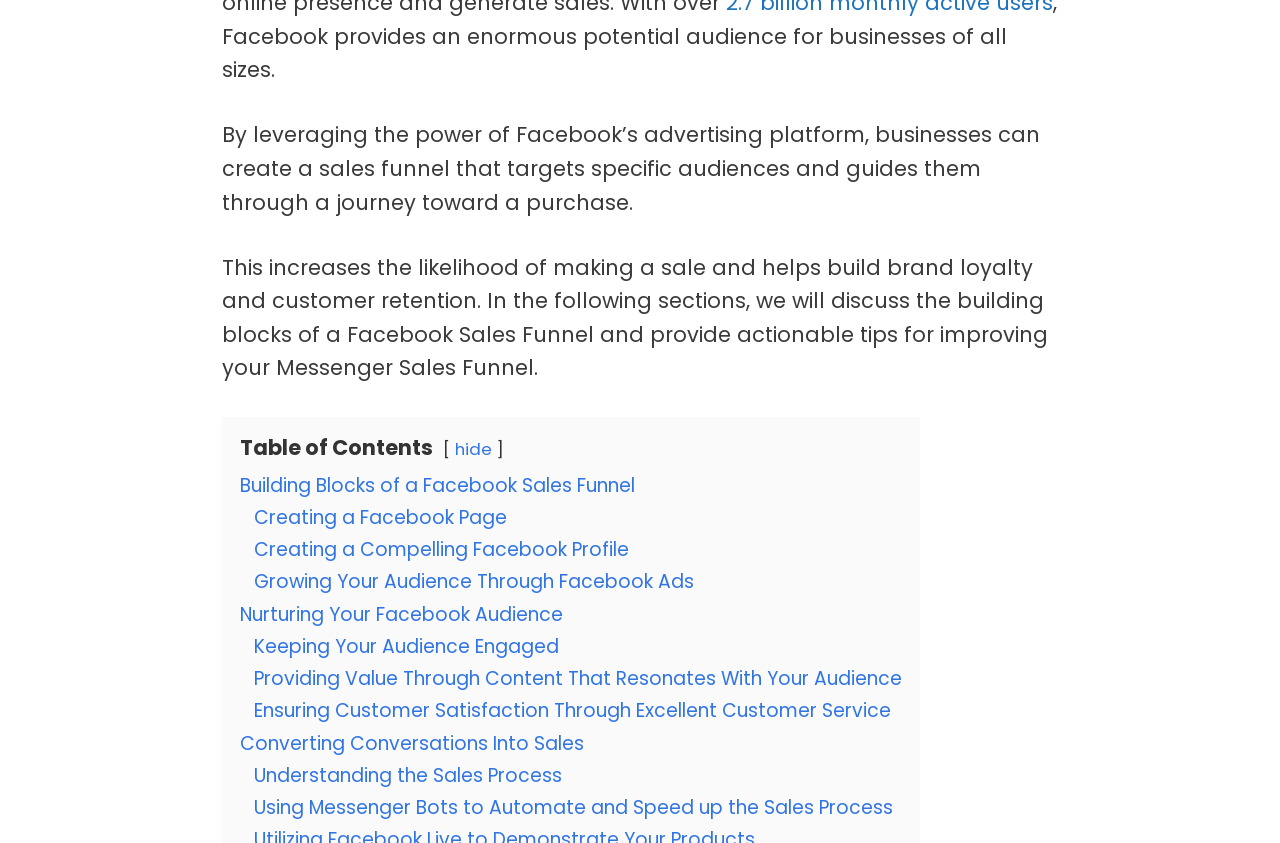Please respond to the question using a single word or phrase:
What is the purpose of a Facebook Sales Funnel?

Increase sales and build brand loyalty